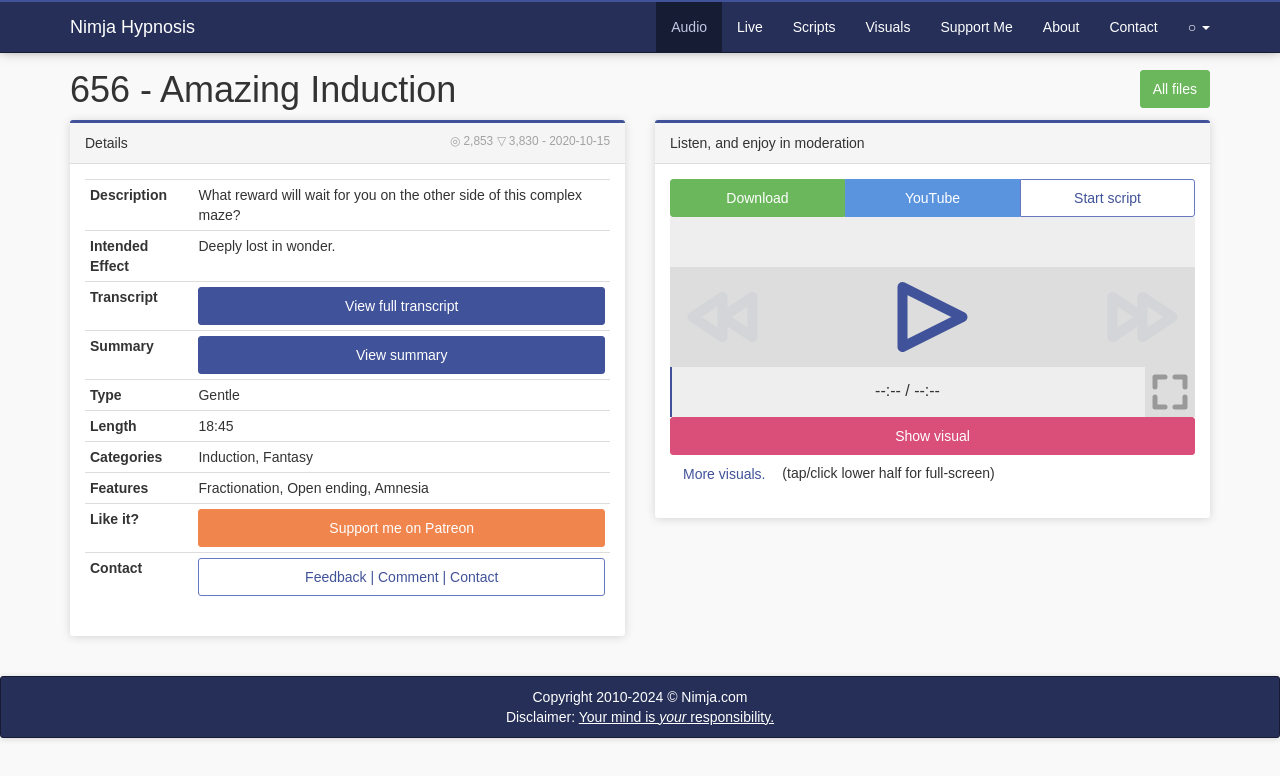Carefully observe the image and respond to the question with a detailed answer:
What is the action that can be performed by clicking the 'View full transcript' button?

I found the answer by looking at the table that displays the details of the audio content. The table has a row with a header 'Transcript' and a grid cell that contains a button labeled 'View full transcript', which suggests that clicking the button will allow the user to view the full transcript.